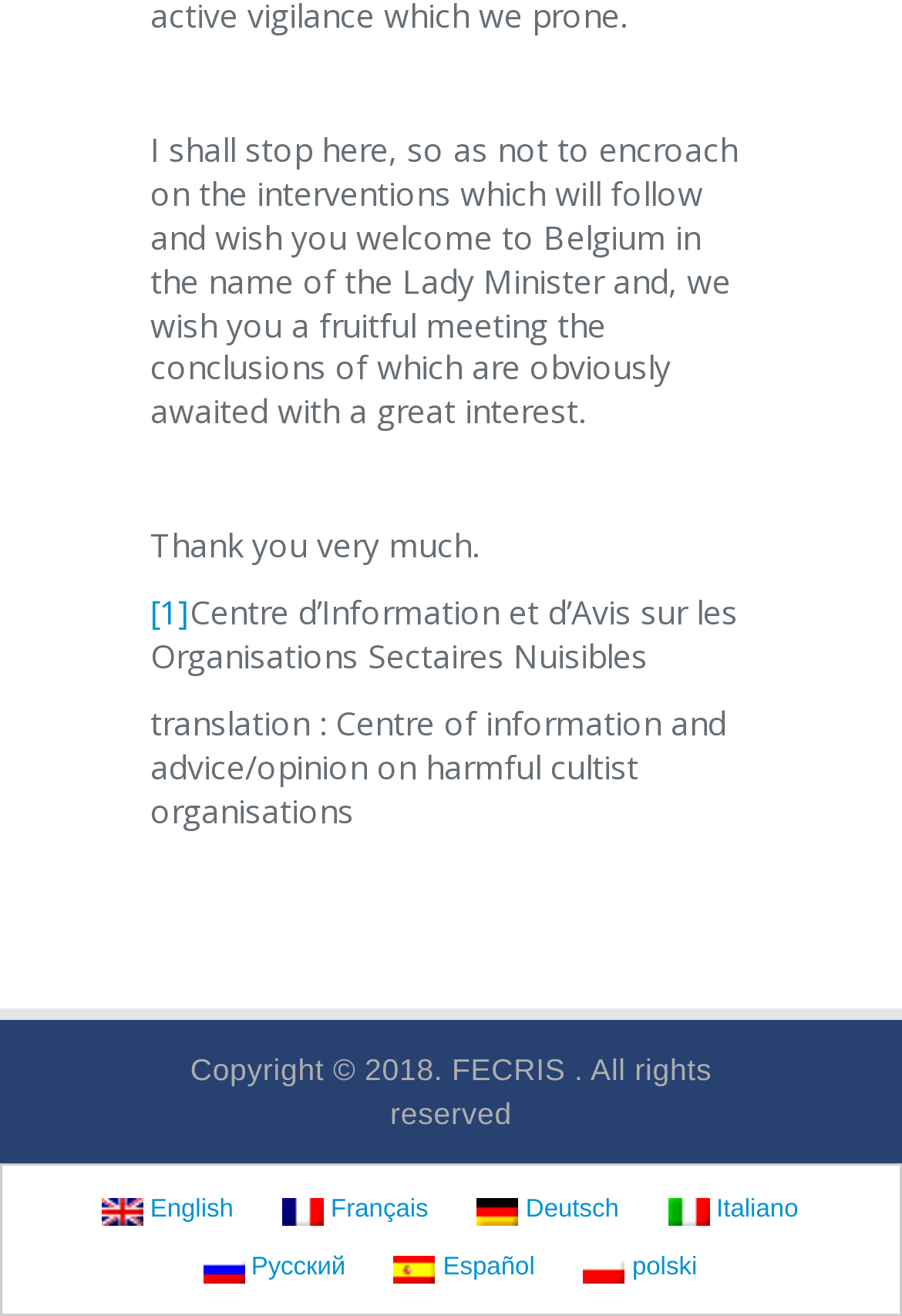Please find the bounding box coordinates of the element's region to be clicked to carry out this instruction: "Contact Rprogress via email".

None